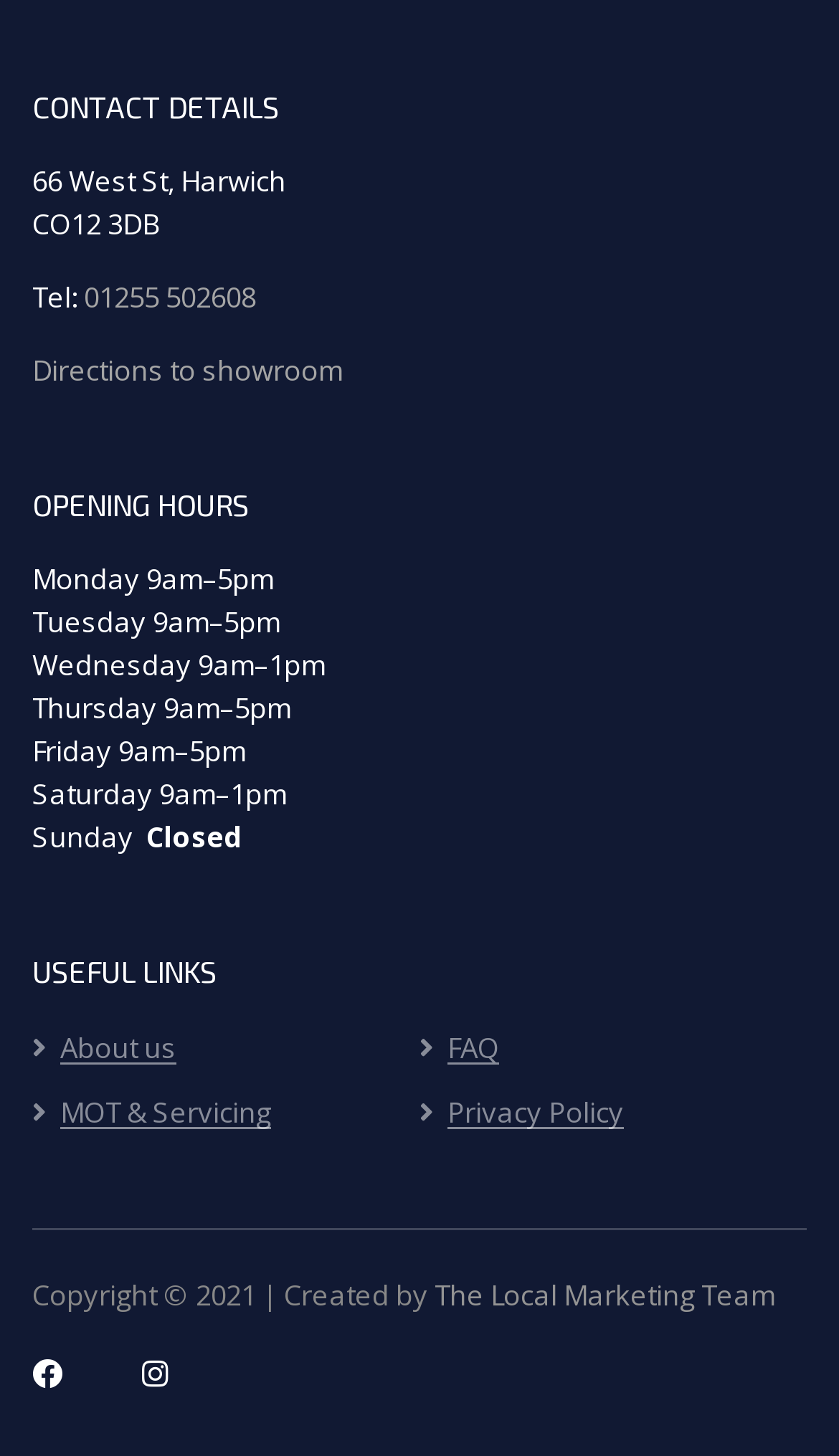Answer the question with a single word or phrase: 
What is the phone number of the showroom?

01255 502608